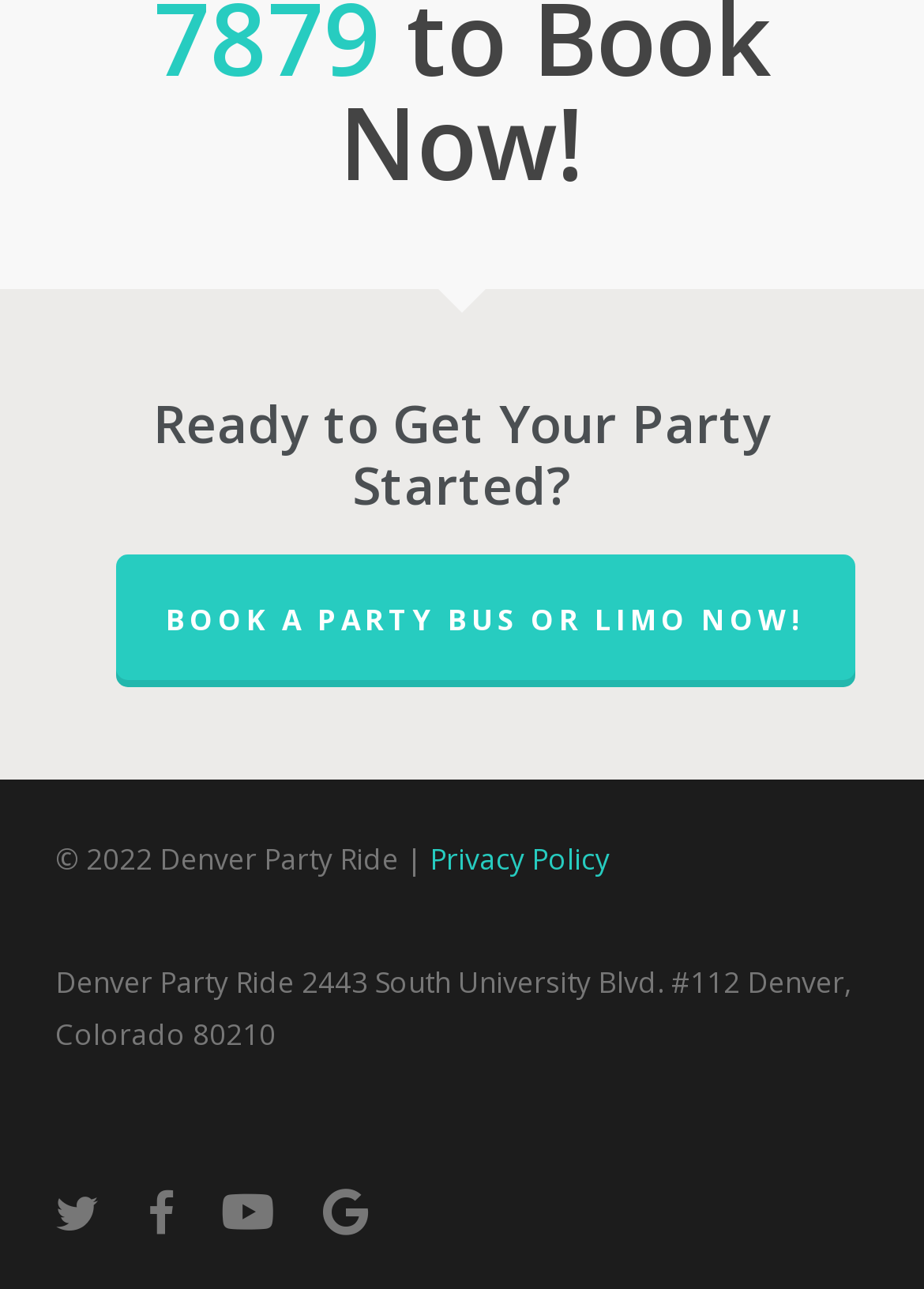What is the call-to-action?
Using the image, provide a detailed and thorough answer to the question.

The call-to-action is a prominent link on the webpage, encouraging users to book a party bus or limo, and it is located below the heading 'Ready to Get Your Party Started?'.